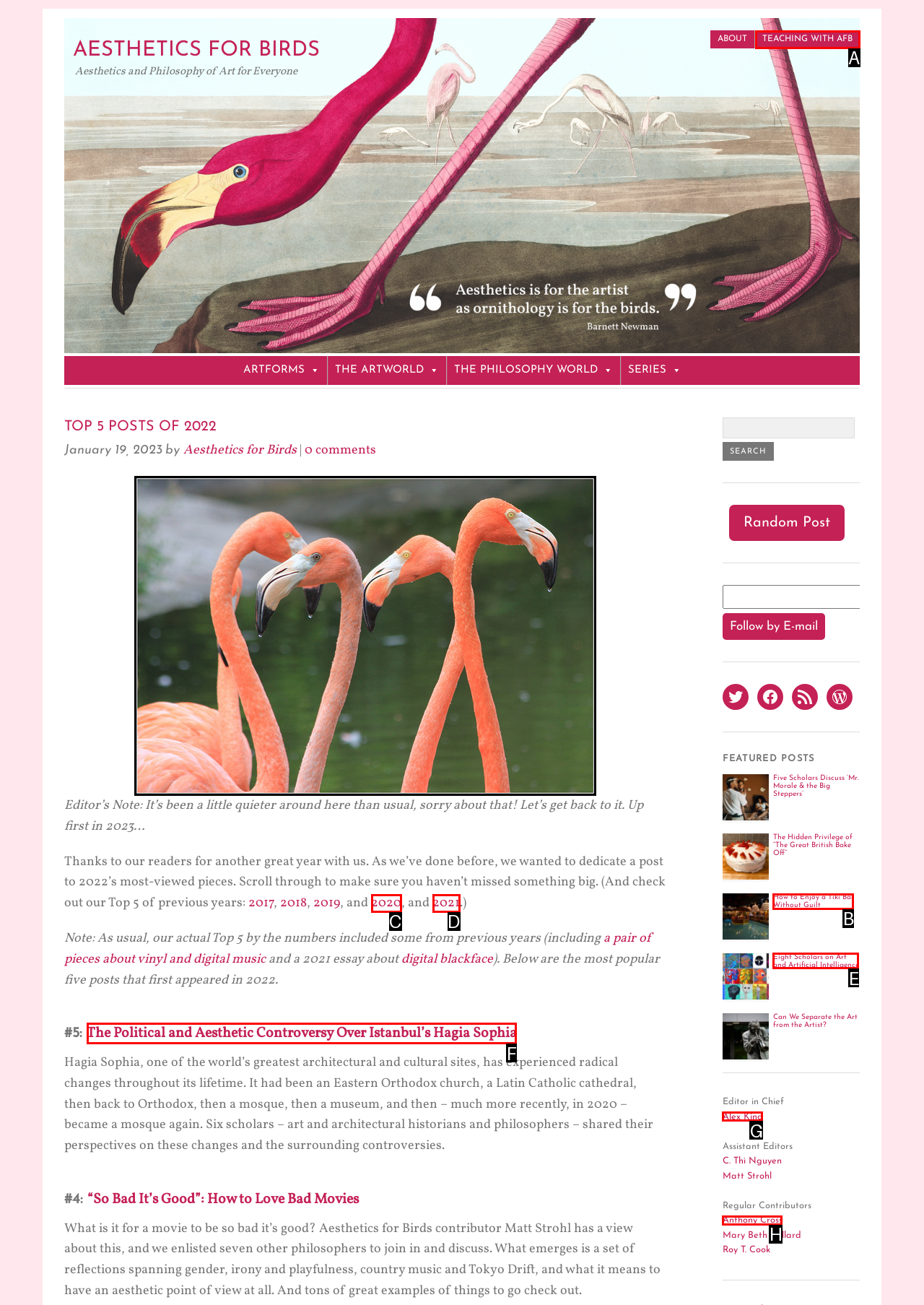Pick the HTML element that should be clicked to execute the task: Read the article about Hagia Sophia
Respond with the letter corresponding to the correct choice.

F